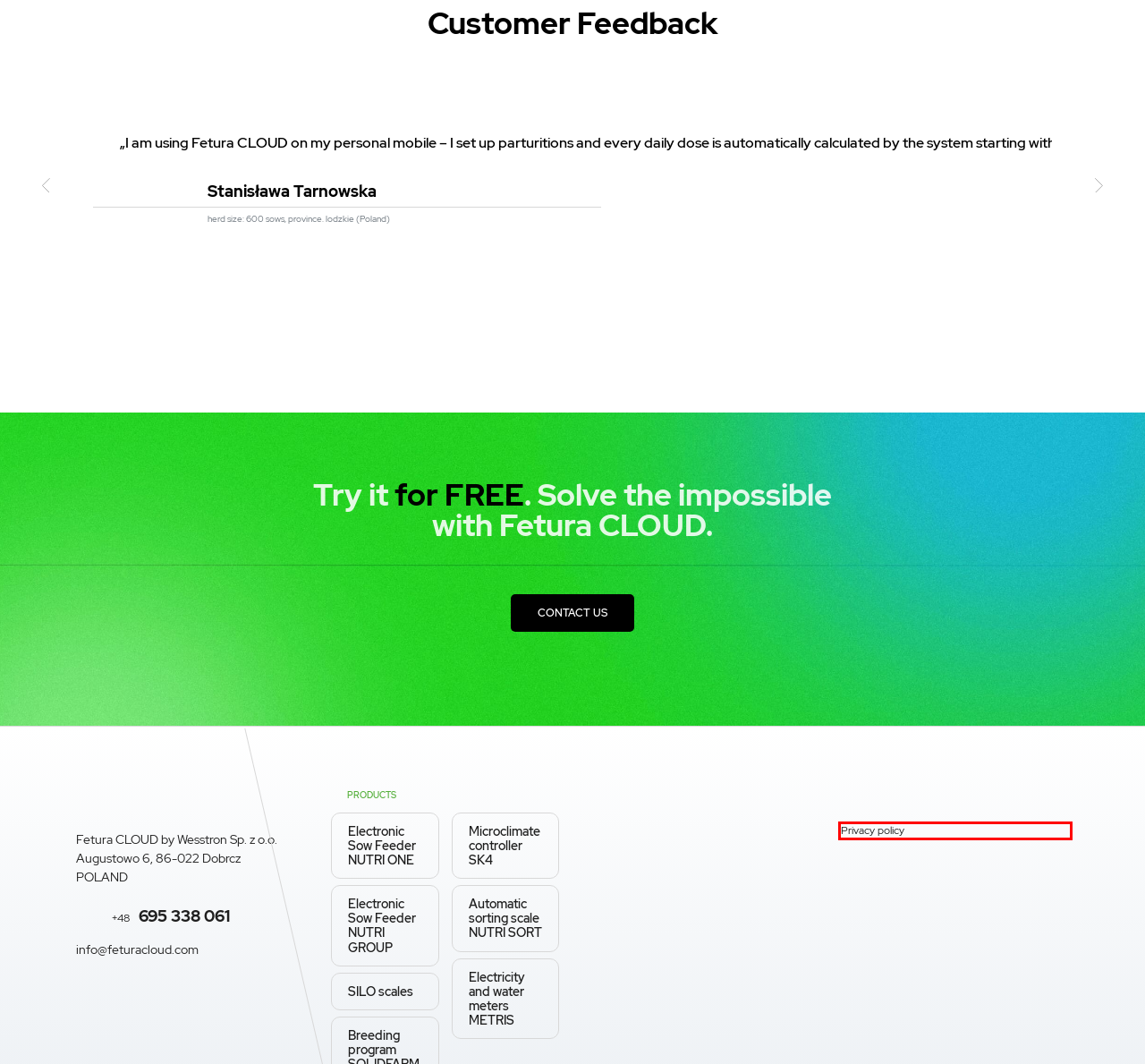You are provided with a screenshot of a webpage where a red rectangle bounding box surrounds an element. Choose the description that best matches the new webpage after clicking the element in the red bounding box. Here are the choices:
A. Electronic Sow Feeder NUTRI ONE - Fetura CLOUD
B. Fetura CLOUD
C. Microclimate controller SK4 - Fetura CLOUD
D. New distributors - Fetura CLOUD
E. Privacy policy - Fetura CLOUD
F. Electricity and water meters - Fetura CLOUD
G. Contact - Fetura CLOUD
H. SILO scales - Fetura CLOUD

E